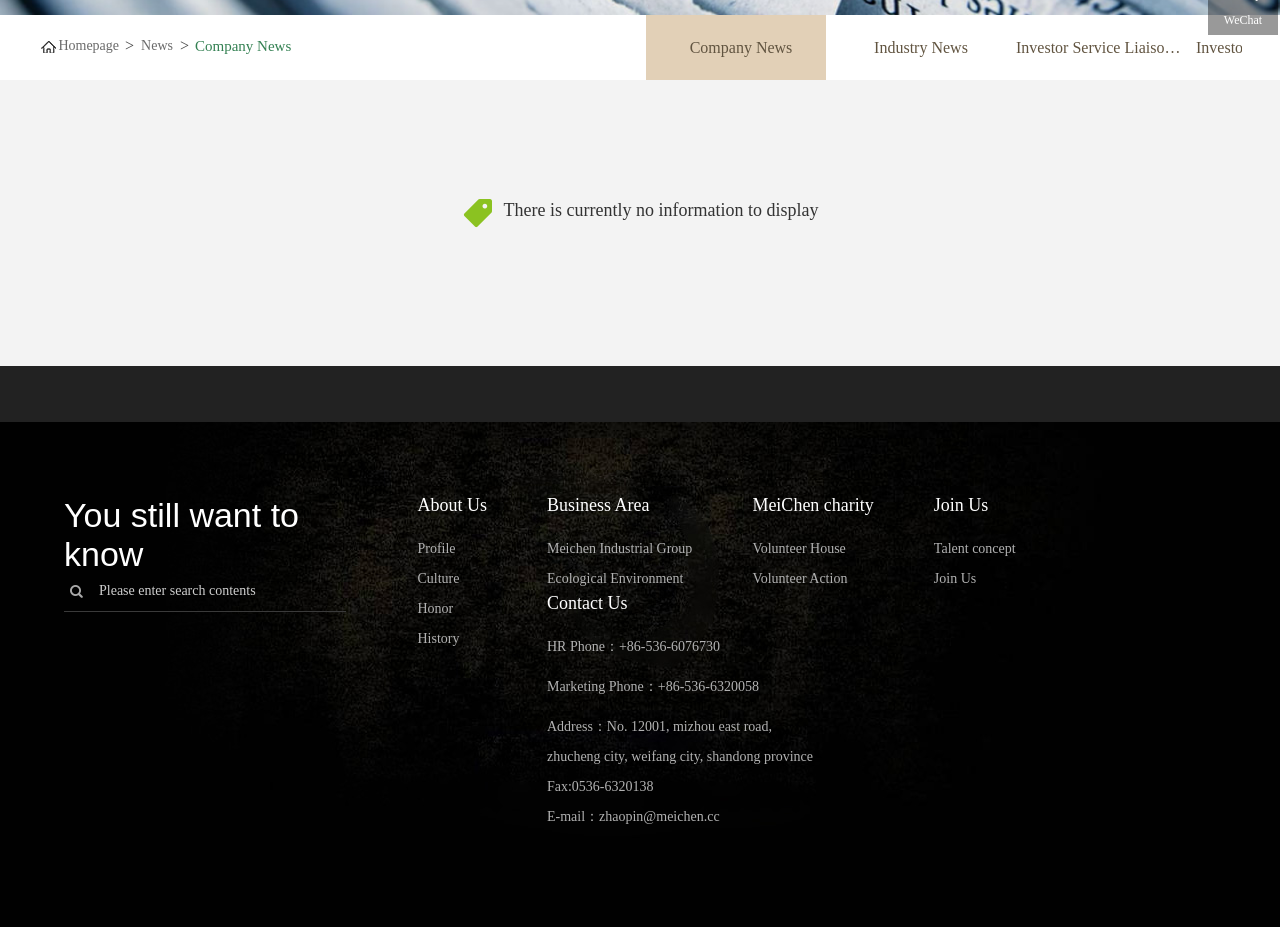Identify the bounding box for the described UI element: "GRE Books".

None